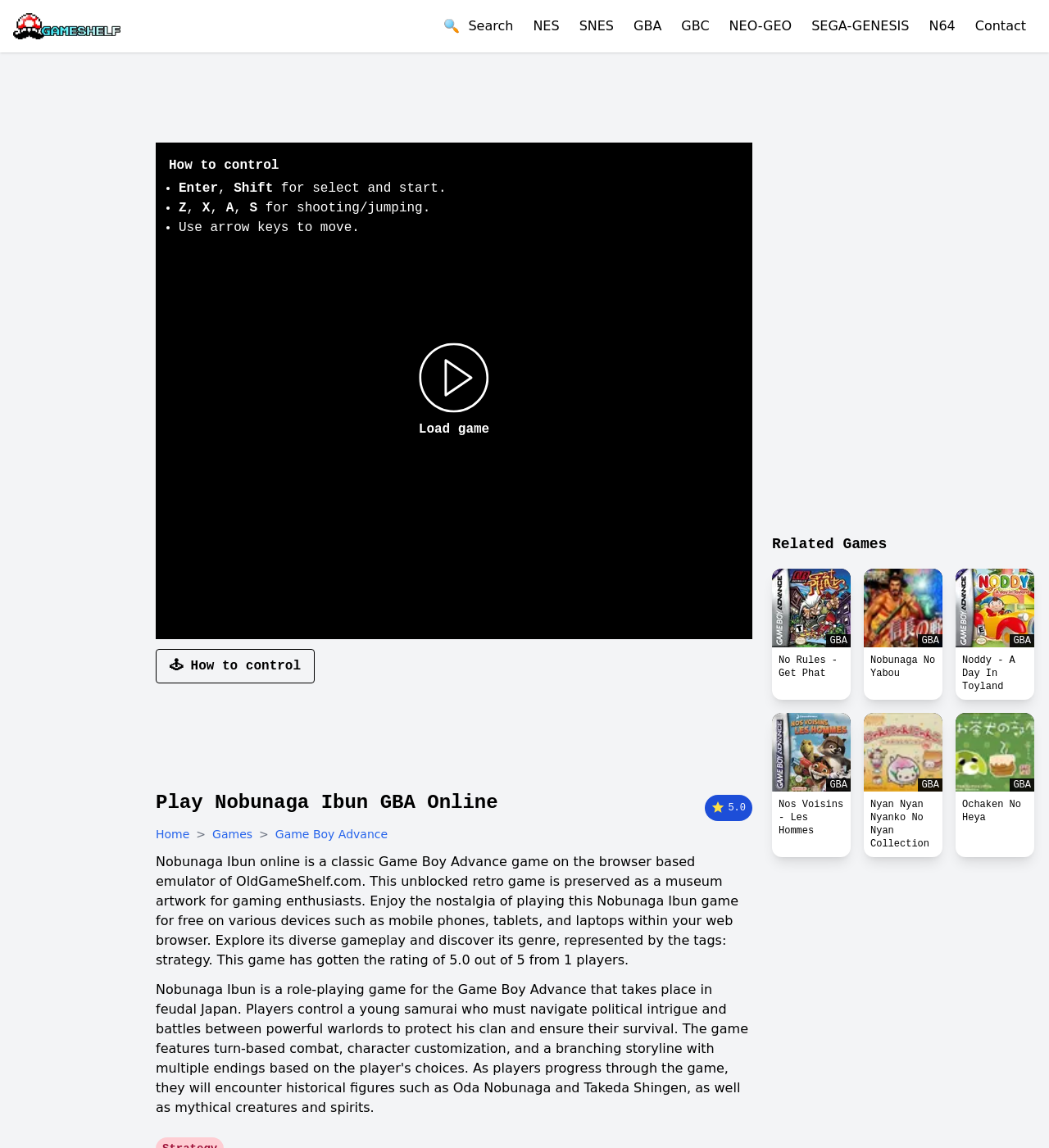What is the rating of Nobunaga Ibun?
Please answer the question with a single word or phrase, referencing the image.

5.0 out of 5